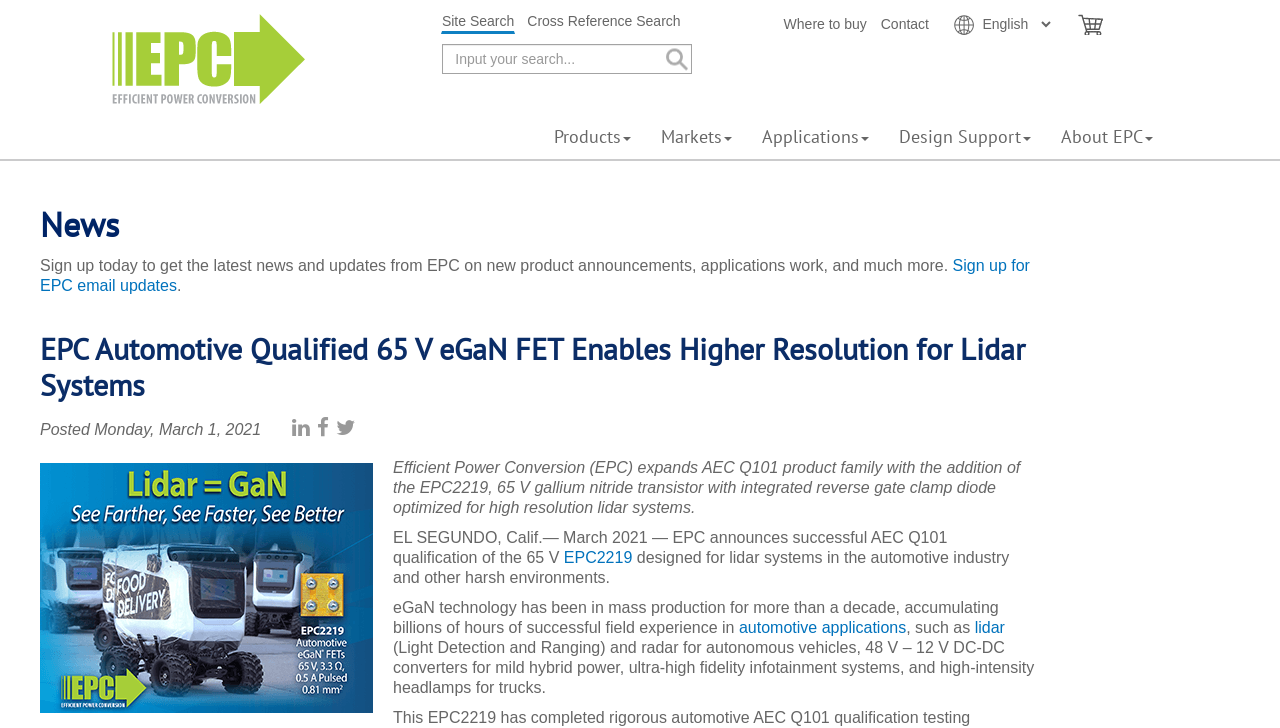What is the date of the latest news article?
Based on the image, answer the question in a detailed manner.

The date of the latest news article can be found in the main content of the webpage. The text states that the article was 'Posted Monday, March 1, 2021', indicating the date of the article.